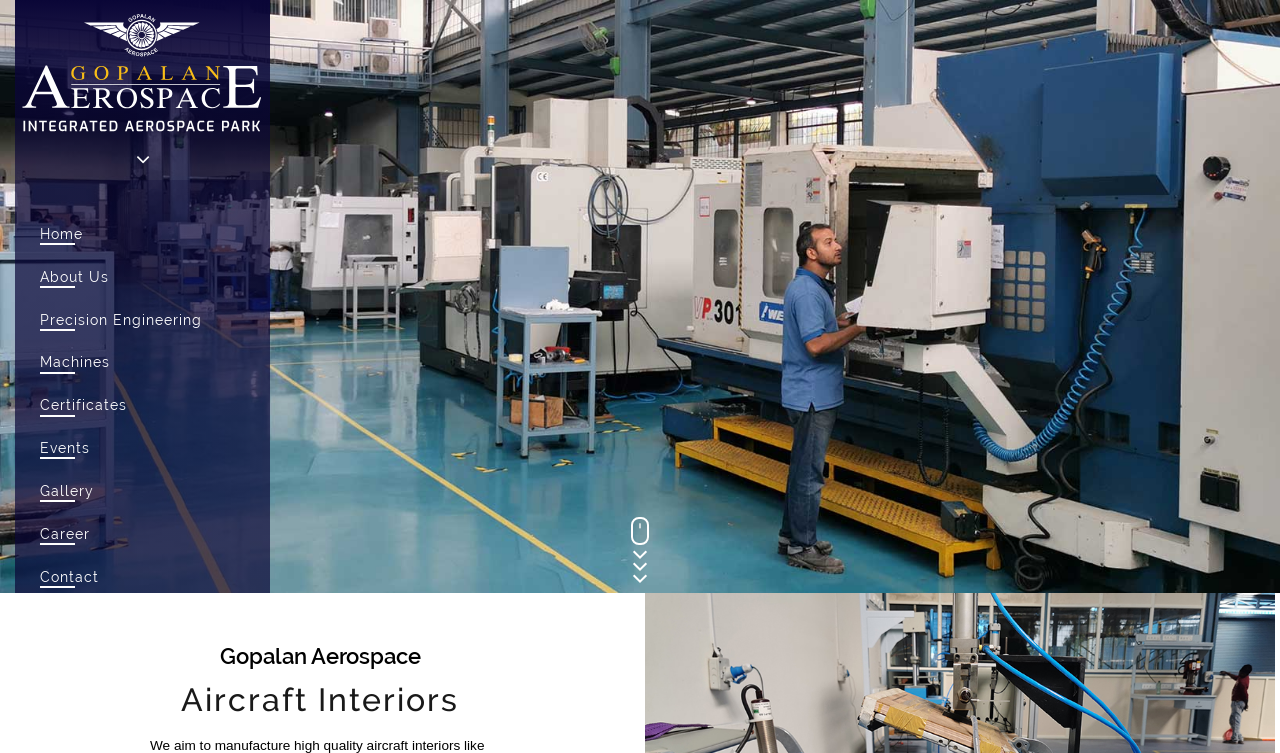Show me the bounding box coordinates of the clickable region to achieve the task as per the instruction: "Browse the Gallery".

[0.031, 0.64, 0.073, 0.663]